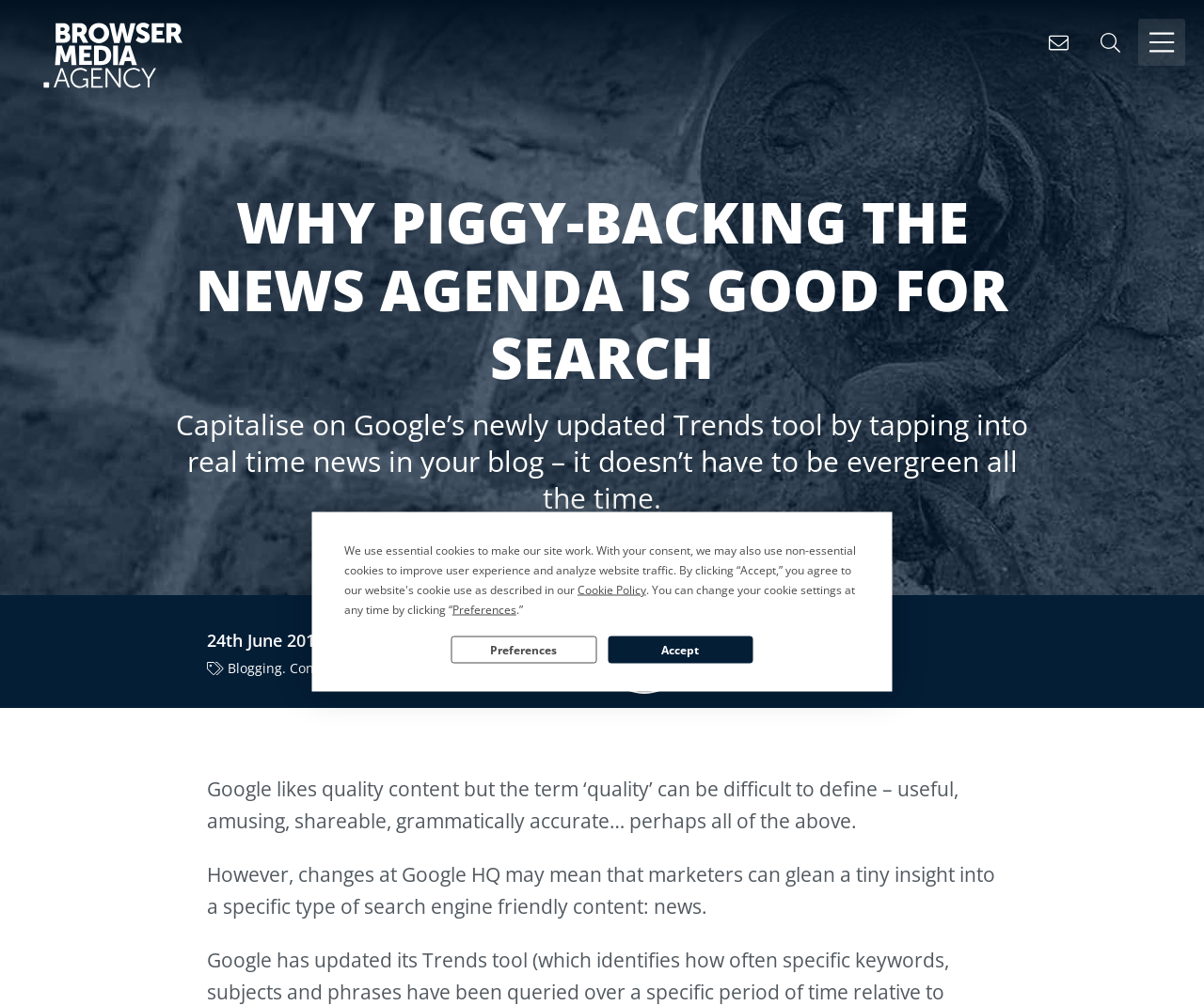Find and specify the bounding box coordinates that correspond to the clickable region for the instruction: "Browse Browser Media".

[0.025, 0.019, 0.166, 0.097]